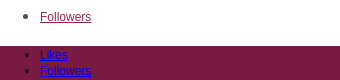Elaborate on the details you observe in the image.

The image features an interface element focused on social engagement metrics, displaying two important statistics: "Likes" and "Followers." The "Likes" link is styled in blue, highlighting its significance, while the "Followers" link stands out with a maroon text color, indicating a slightly different level of emphasis. This layout suggests that both metrics are part of a broader analysis of audience interaction, capturing the essential aspects of user engagement on a digital platform. The clear distinction in color between the two links visually guides users toward understanding their social media impact efficiently.